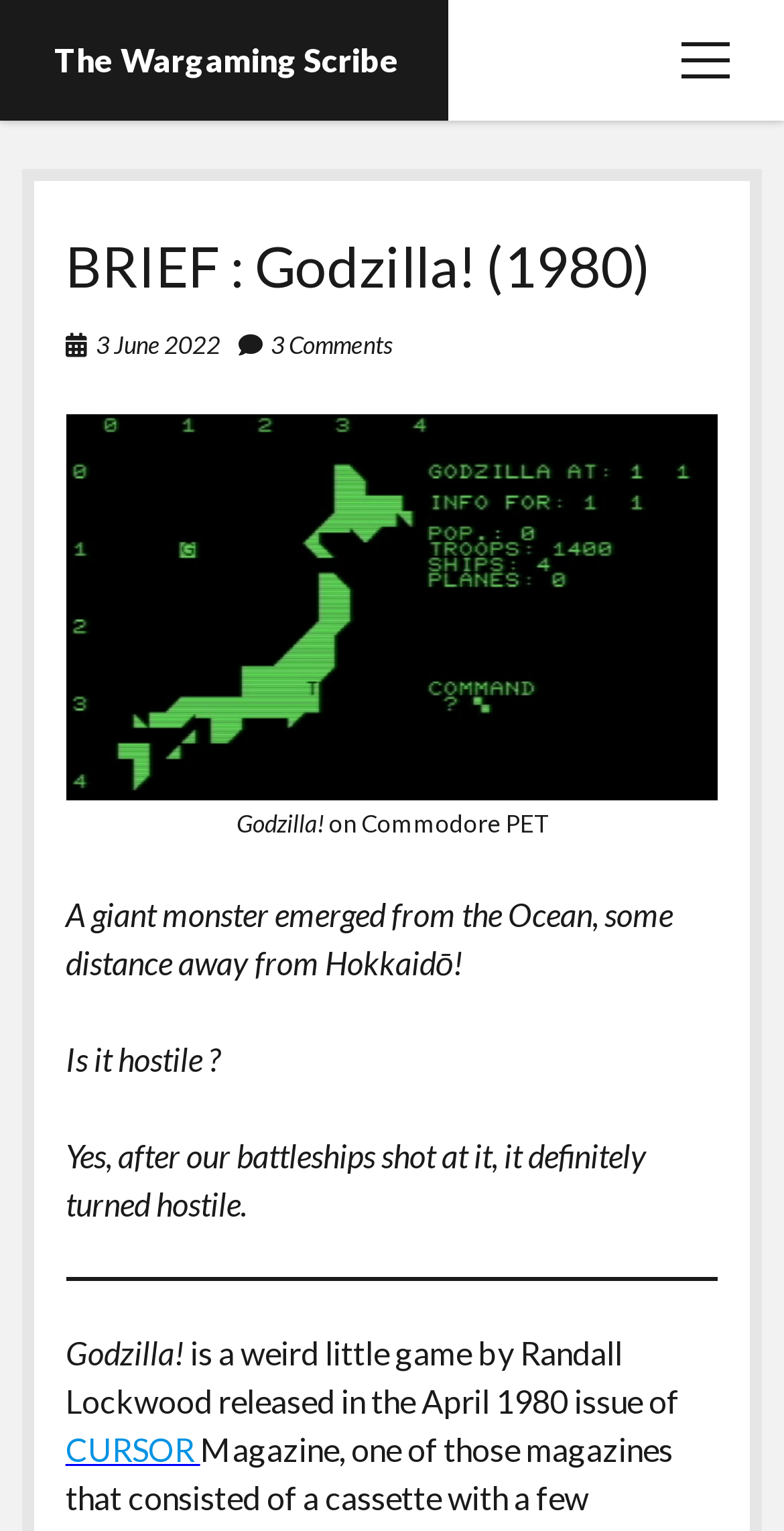Provide your answer to the question using just one word or phrase: What is the platform on which the game Godzilla! was released?

Commodore PET